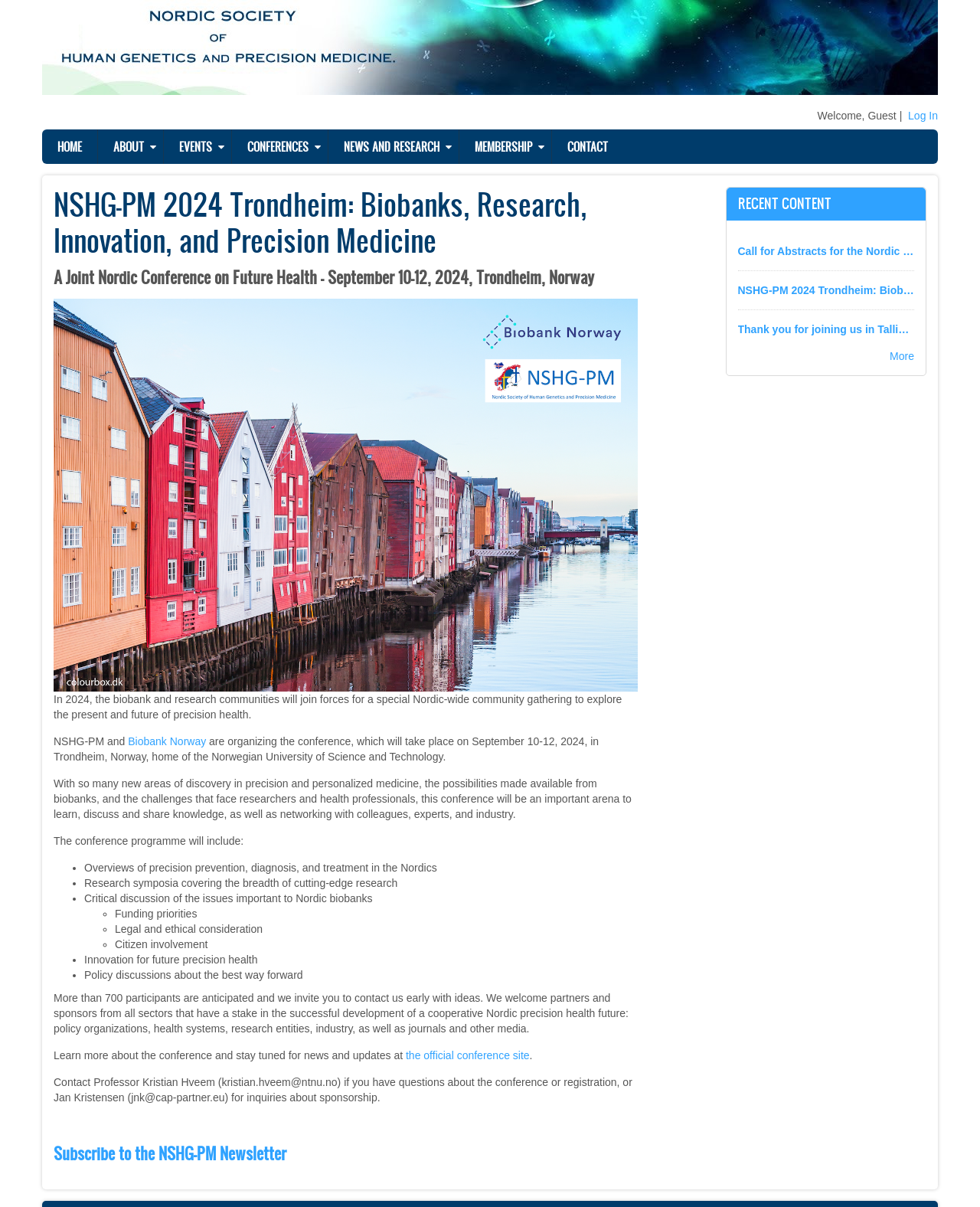Provide the bounding box for the UI element matching this description: "Log In".

[0.927, 0.091, 0.957, 0.101]